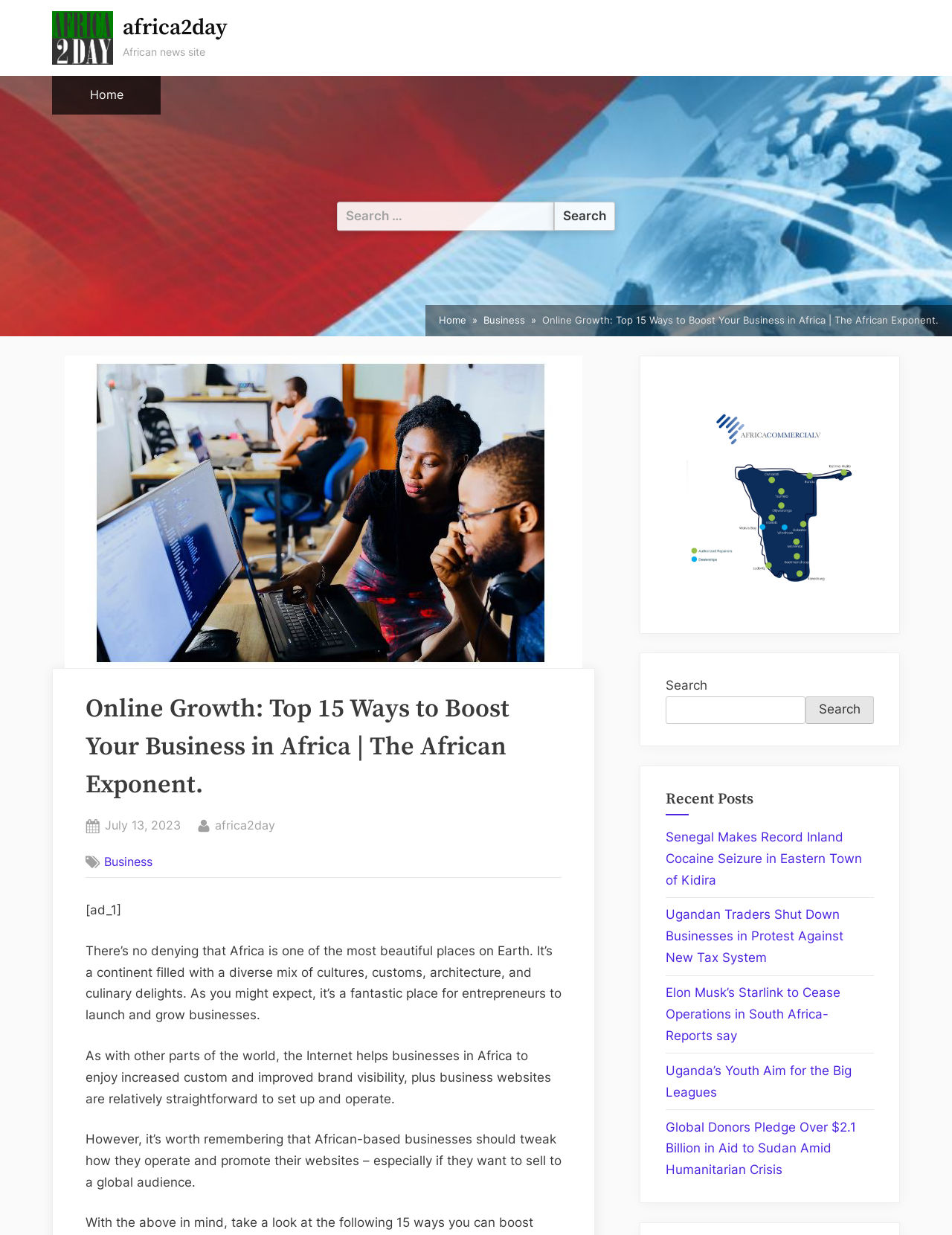Predict the bounding box coordinates for the UI element described as: "parent_node: Search name="s"". The coordinates should be four float numbers between 0 and 1, presented as [left, top, right, bottom].

[0.699, 0.564, 0.846, 0.586]